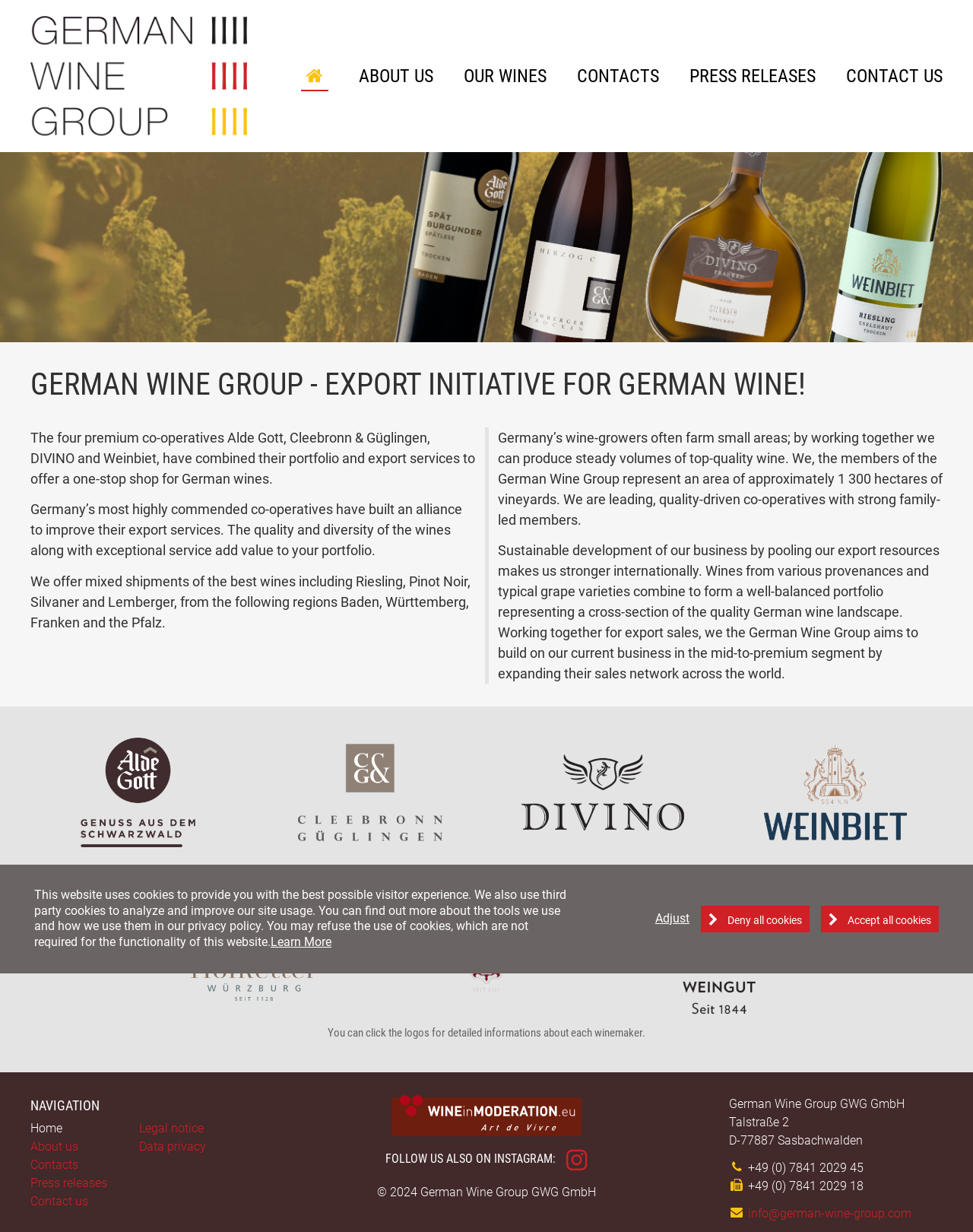Offer an extensive depiction of the webpage and its key elements.

The webpage is about the German Wine Group, an export initiative for German wine. At the top left corner, there is a logo of the German Wine Group, and next to it, a navigation menu with links to "About Us", "Our Wines", "Contacts", "Press Releases", and "Contact Us". Below the navigation menu, there is a heading "GERMAN WINE GROUP - EXPORT INITIATIVE FOR GERMAN WINE!" followed by a brief introduction to the group.

On the left side of the page, there is a large image of wines from the co-operatives, and below it, there are four paragraphs of text describing the group's mission, the quality and diversity of their wines, and their sustainable development. On the right side of the page, there are four logos of the co-operatives, Alde Gott, Cleebronn & Güglingen, DIVINO, and Weinbiet, each with a link to more information.

Further down the page, there are more logos of other winemakers, including Staatlicher Hofkeller Würzburg, Bischöfliche Weingüter Trier, and Weingut Zähringer. Below these logos, there is a text stating that you can click on the logos for more information about each winemaker.

At the bottom of the page, there is a navigation menu with links to "Home", "About us", "Contacts", "Press releases", and "Contact us", as well as links to "Legal notice" and "Data privacy". There is also a figure with an image of "Wine in Moderation" and a text "FOLLOW US ALSO ON INSTAGRAM:" with an Instagram icon. The page ends with a copyright notice, an address, and contact information.